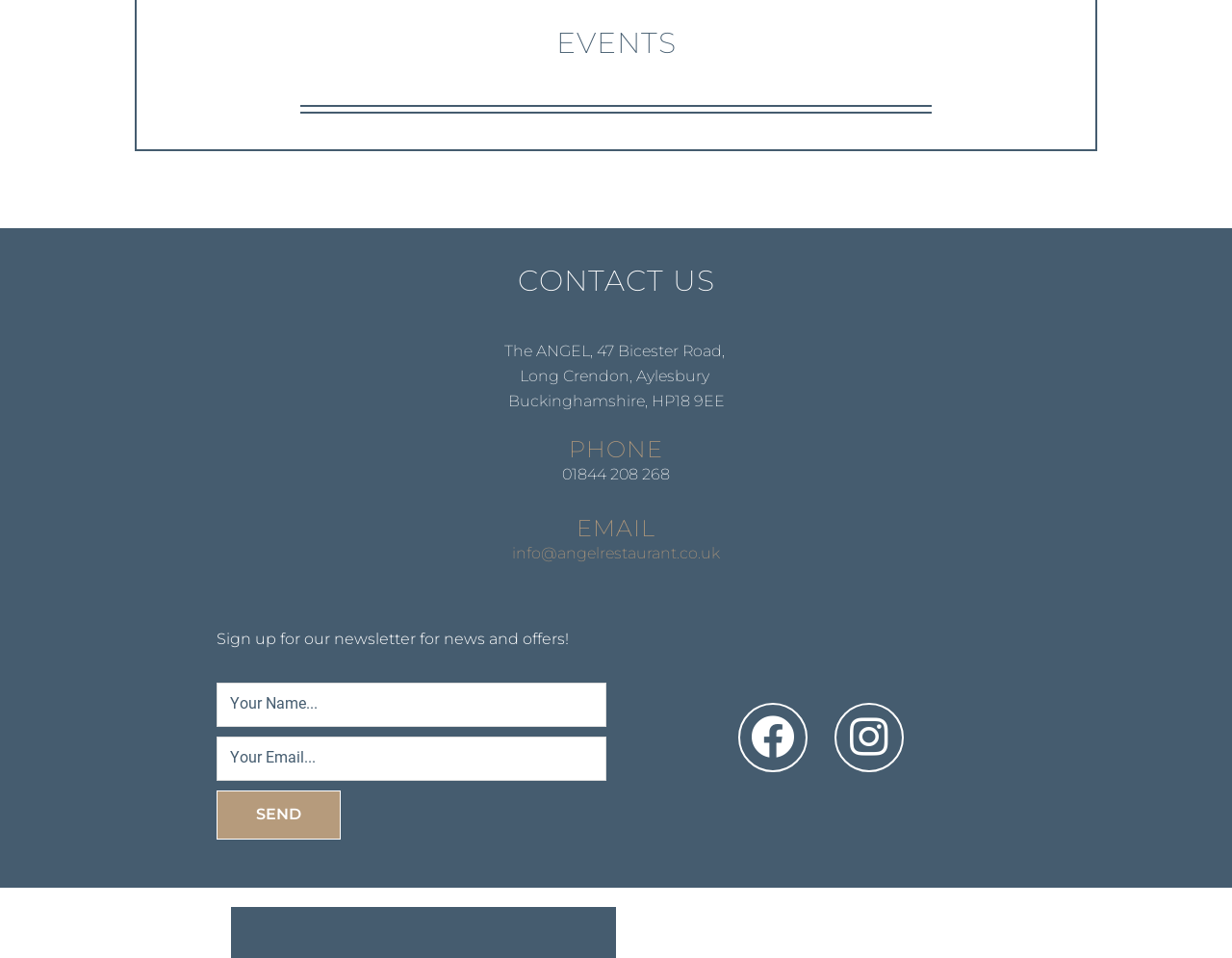Answer the question below using just one word or a short phrase: 
What is the phone number of the restaurant?

01844 208 268